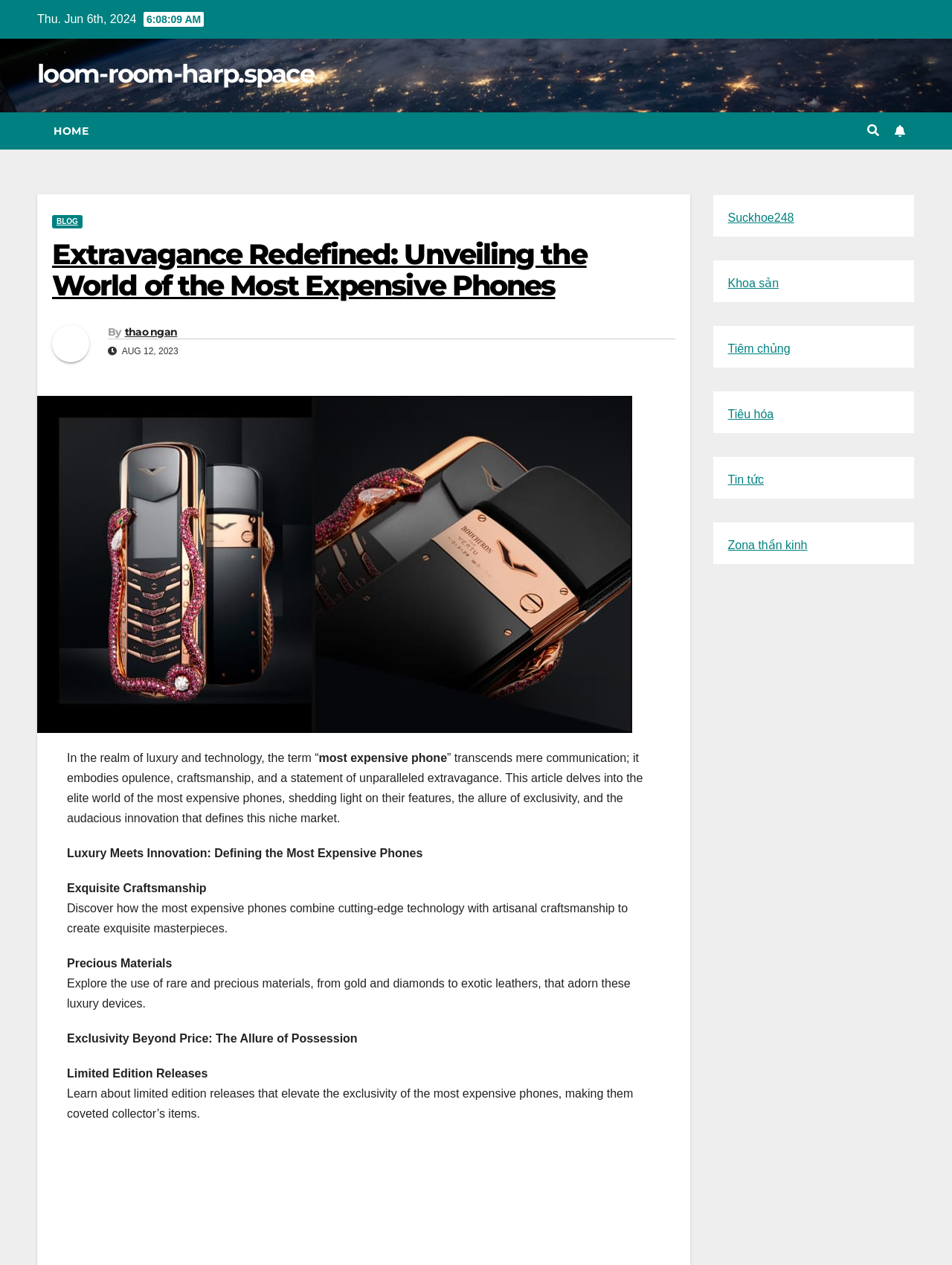What is the main theme of the section 'Luxury Meets Innovation'?
Please provide a comprehensive answer based on the contents of the image.

I analyzed the static text element with the content 'Luxury Meets Innovation: Defining the Most Expensive Phones' located at the coordinates [0.07, 0.67, 0.444, 0.68]. The content suggests that the main theme of this section is defining the most expensive phones.